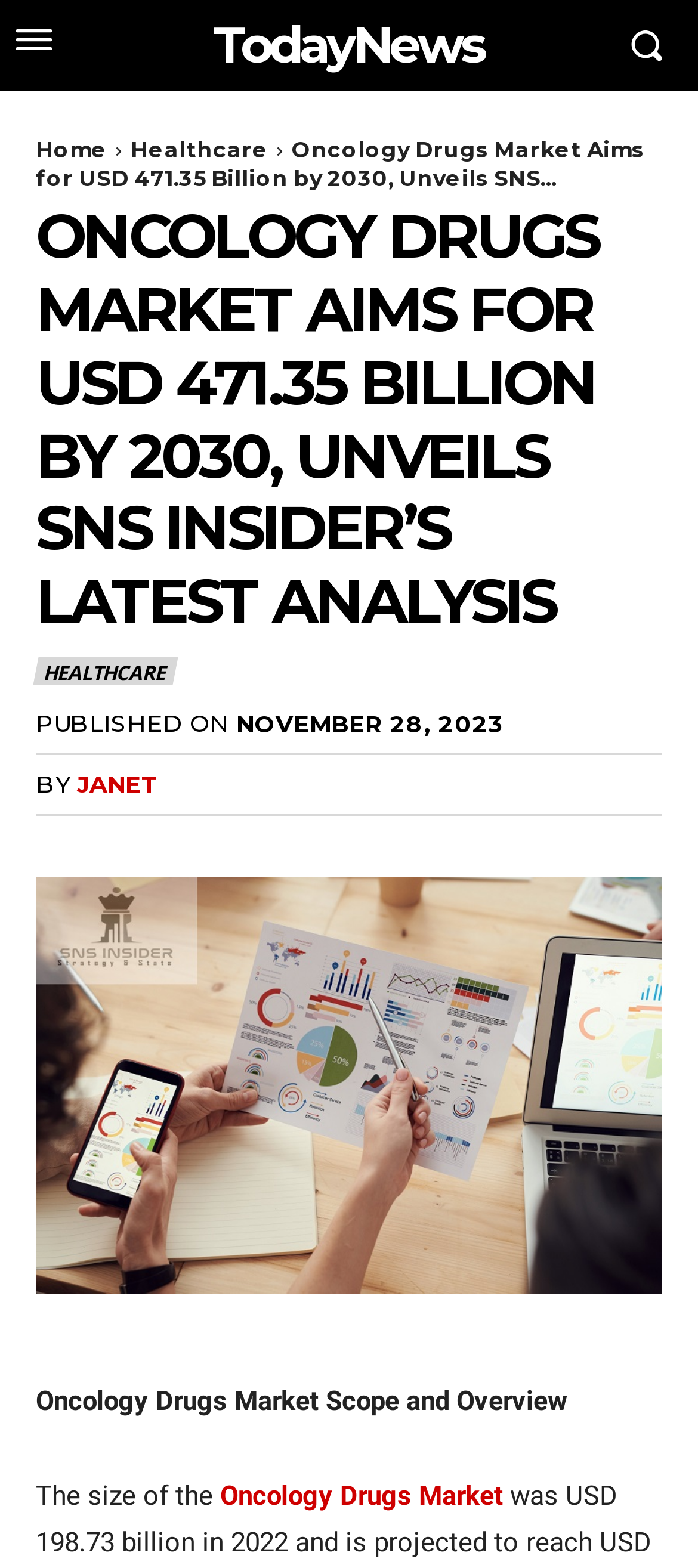What is the category of the article?
Provide a one-word or short-phrase answer based on the image.

HEALTHCARE